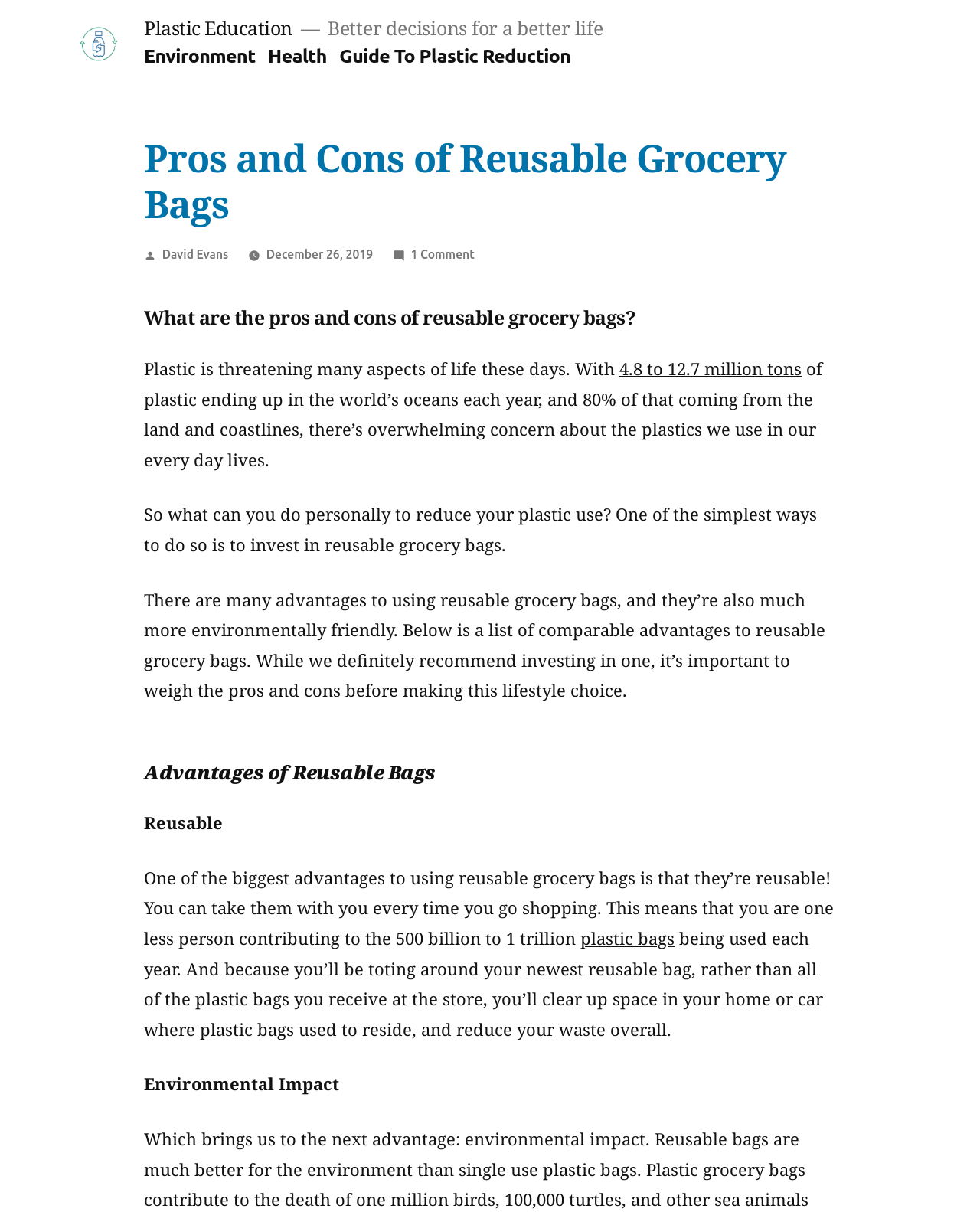For the given element description Guide To Plastic Reduction, determine the bounding box coordinates of the UI element. The coordinates should follow the format (top-left x, top-left y, bottom-right x, bottom-right y) and be within the range of 0 to 1.

[0.346, 0.038, 0.582, 0.055]